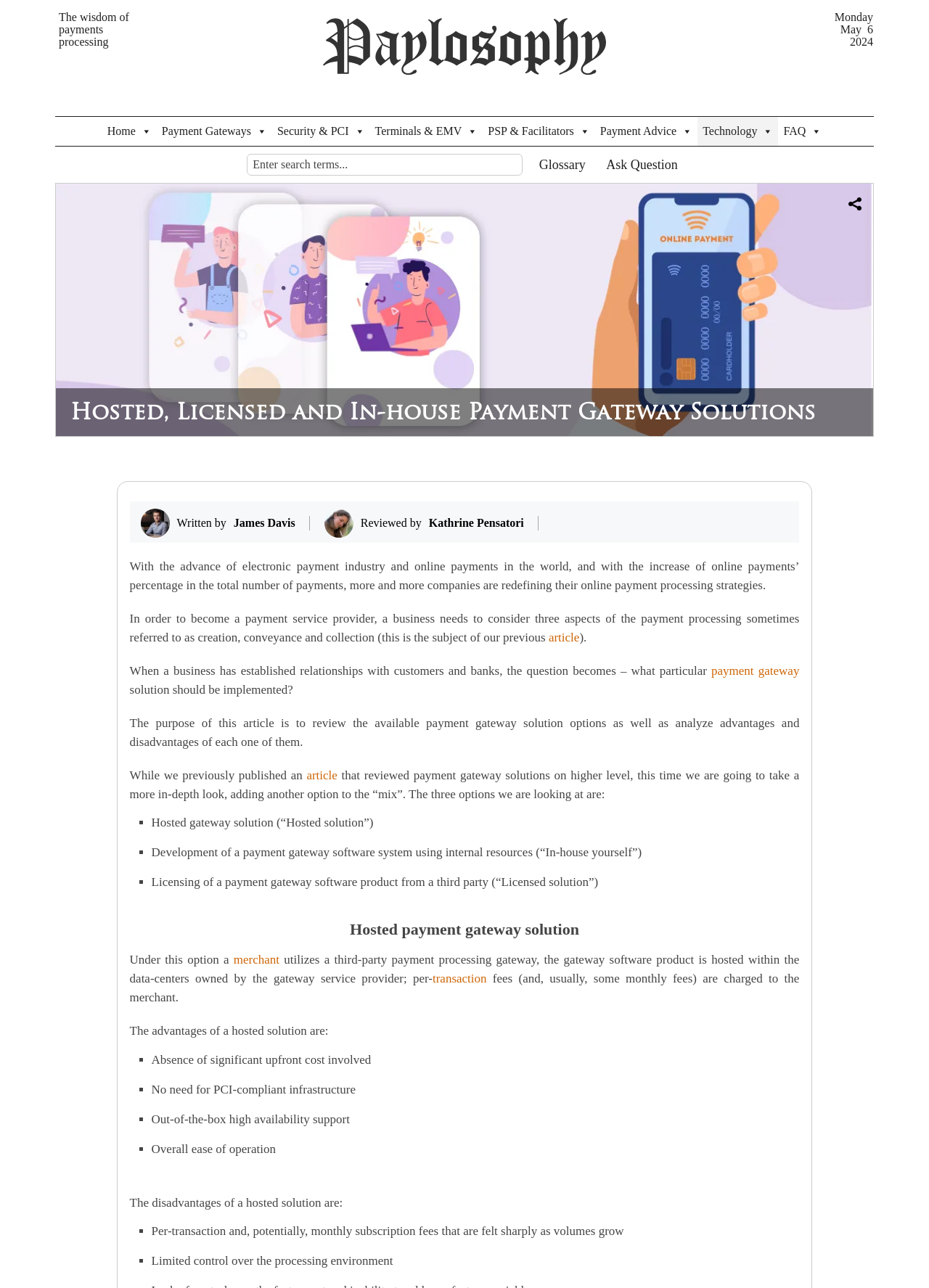Use a single word or phrase to answer the question:
Who reviewed this article?

Kathrine Pensatori